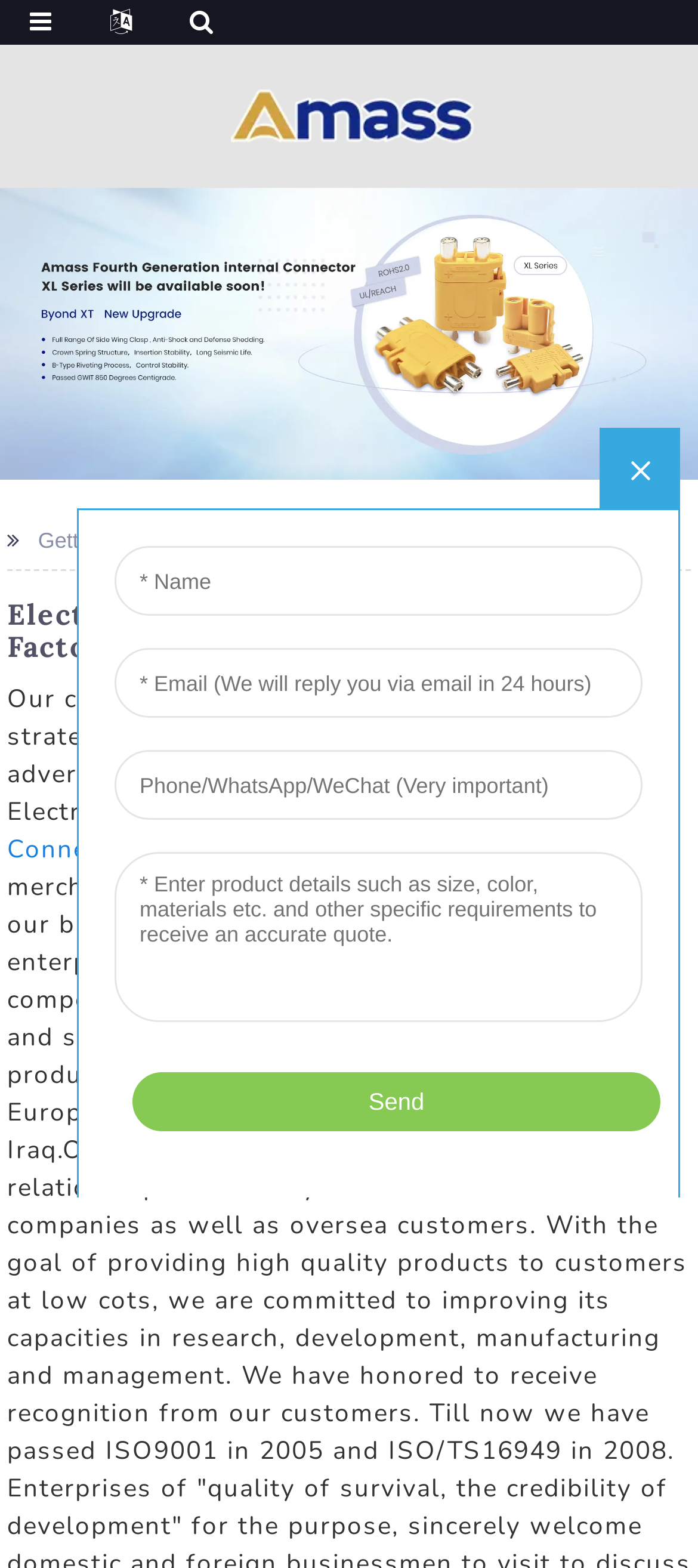Could you locate the bounding box coordinates for the section that should be clicked to accomplish this task: "click the logo".

[0.32, 0.064, 0.68, 0.082]